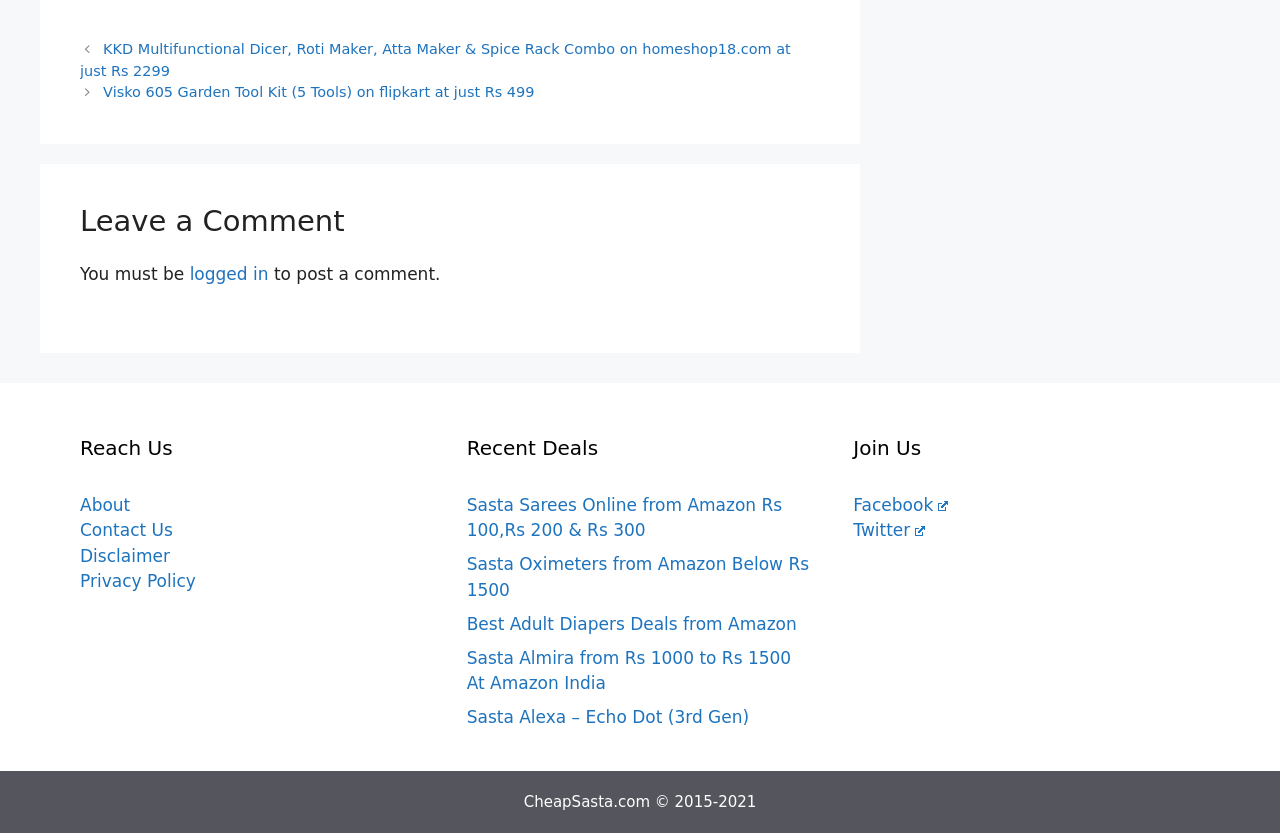Please identify the bounding box coordinates of the clickable region that I should interact with to perform the following instruction: "Click on Next". The coordinates should be expressed as four float numbers between 0 and 1, i.e., [left, top, right, bottom].

[0.081, 0.101, 0.417, 0.121]